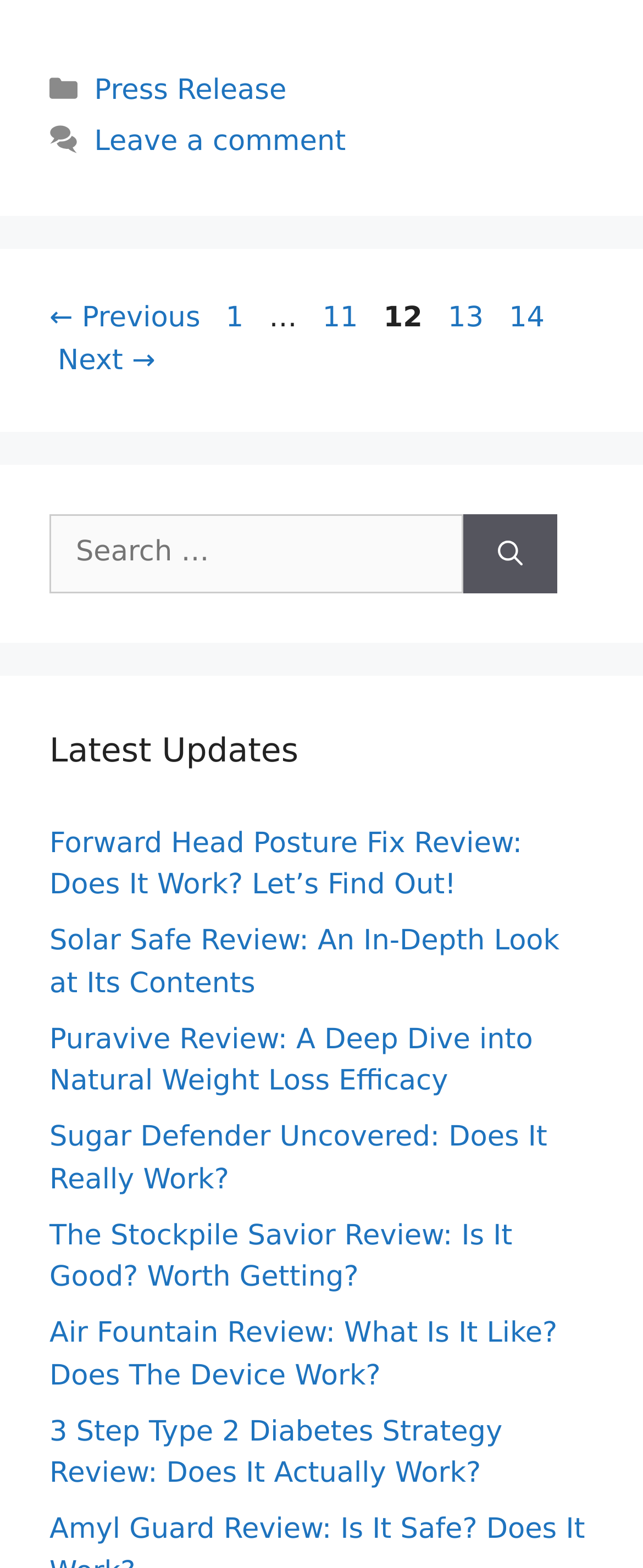Locate the bounding box coordinates of the clickable region to complete the following instruction: "Read the latest update on Forward Head Posture Fix Review."

[0.077, 0.527, 0.812, 0.575]